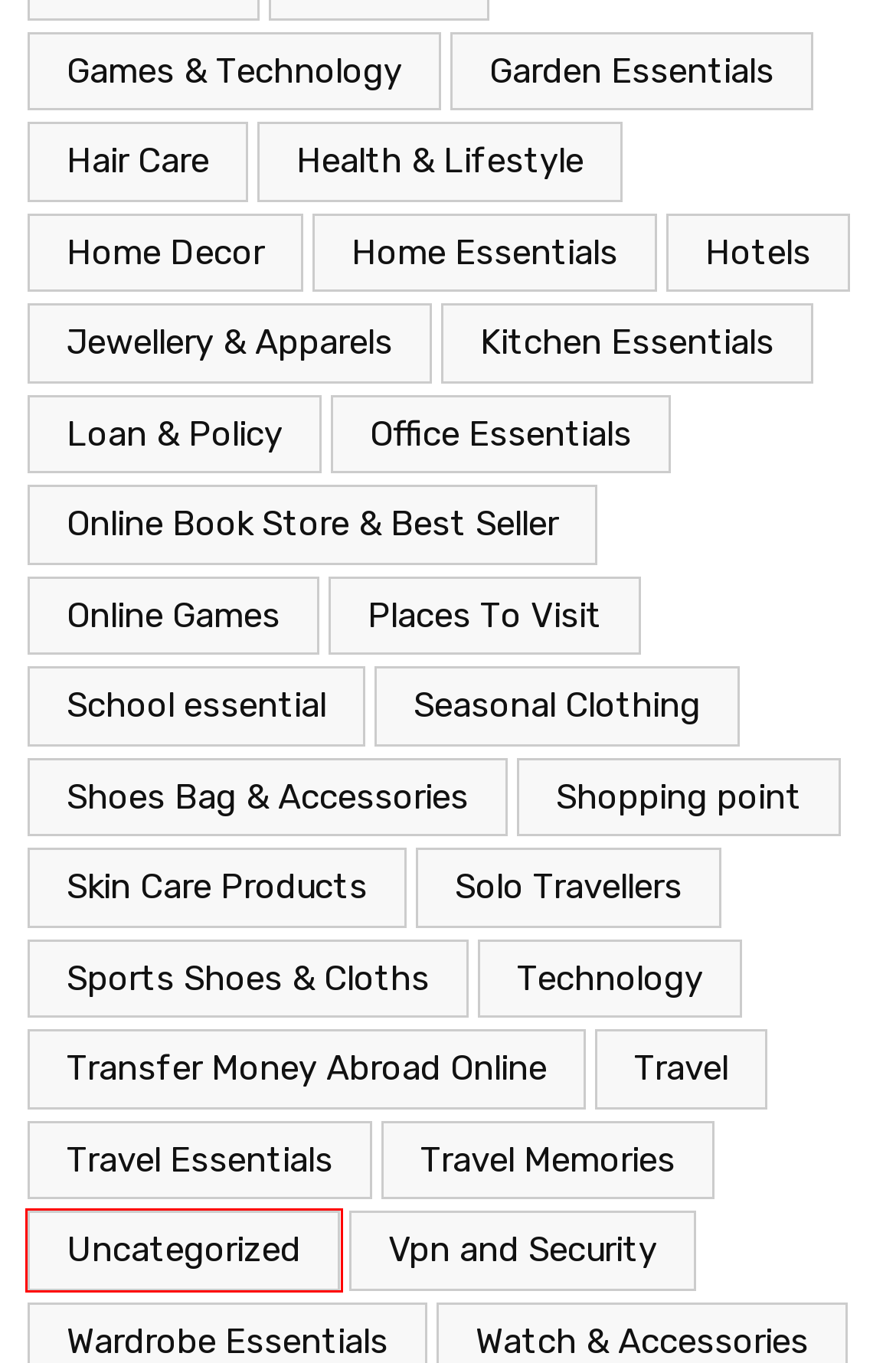Given a screenshot of a webpage with a red bounding box highlighting a UI element, determine which webpage description best matches the new webpage that appears after clicking the highlighted element. Here are the candidates:
A. Shopping point Archives - Shoperspoint
B. School essential Archives - Shoperspoint
C. Uncategorized Archives - Shoperspoint
D. Seasonal Clothing Archives - Shoperspoint
E. Hotels Archives - Shoperspoint
F. Travel Memories Archives - Shoperspoint
G. Shoes Bag & Accessories Archives - Shoperspoint
H. Home Decor Archives - Shoperspoint

C